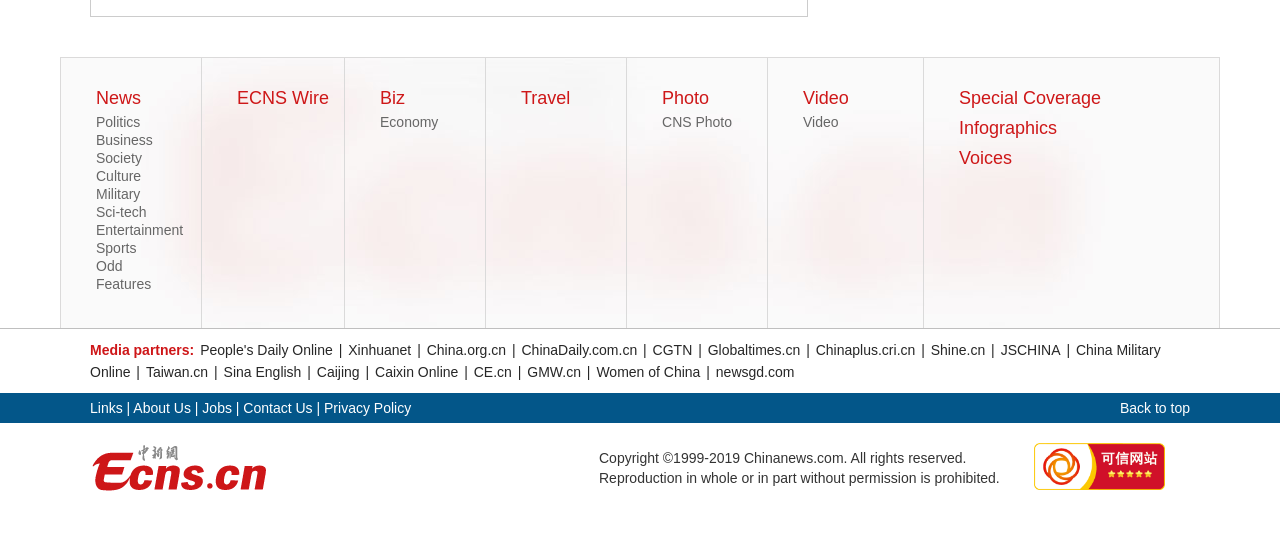Determine the bounding box coordinates of the clickable area required to perform the following instruction: "Click on News". The coordinates should be represented as four float numbers between 0 and 1: [left, top, right, bottom].

[0.075, 0.161, 0.11, 0.198]